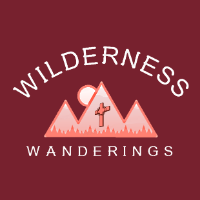Generate a detailed caption that describes the image.

The image features the logo for "Wilderness Wanderings," showcasing a stylized mountain range with a prominent cross in the foreground. The design emphasizes adventure and spirituality, with the text "WILDERNESS" arching over the peaks while "WANDERINGS" is displayed prominently below. This logo embodies the essence of outdoor exploration and connection to nature, making it a fitting representation for a hiking or adventure blog. The color scheme, rich in earthy tones, evokes a sense of calm and connection to the natural world, inviting viewers to embark on their own journeys of discovery.